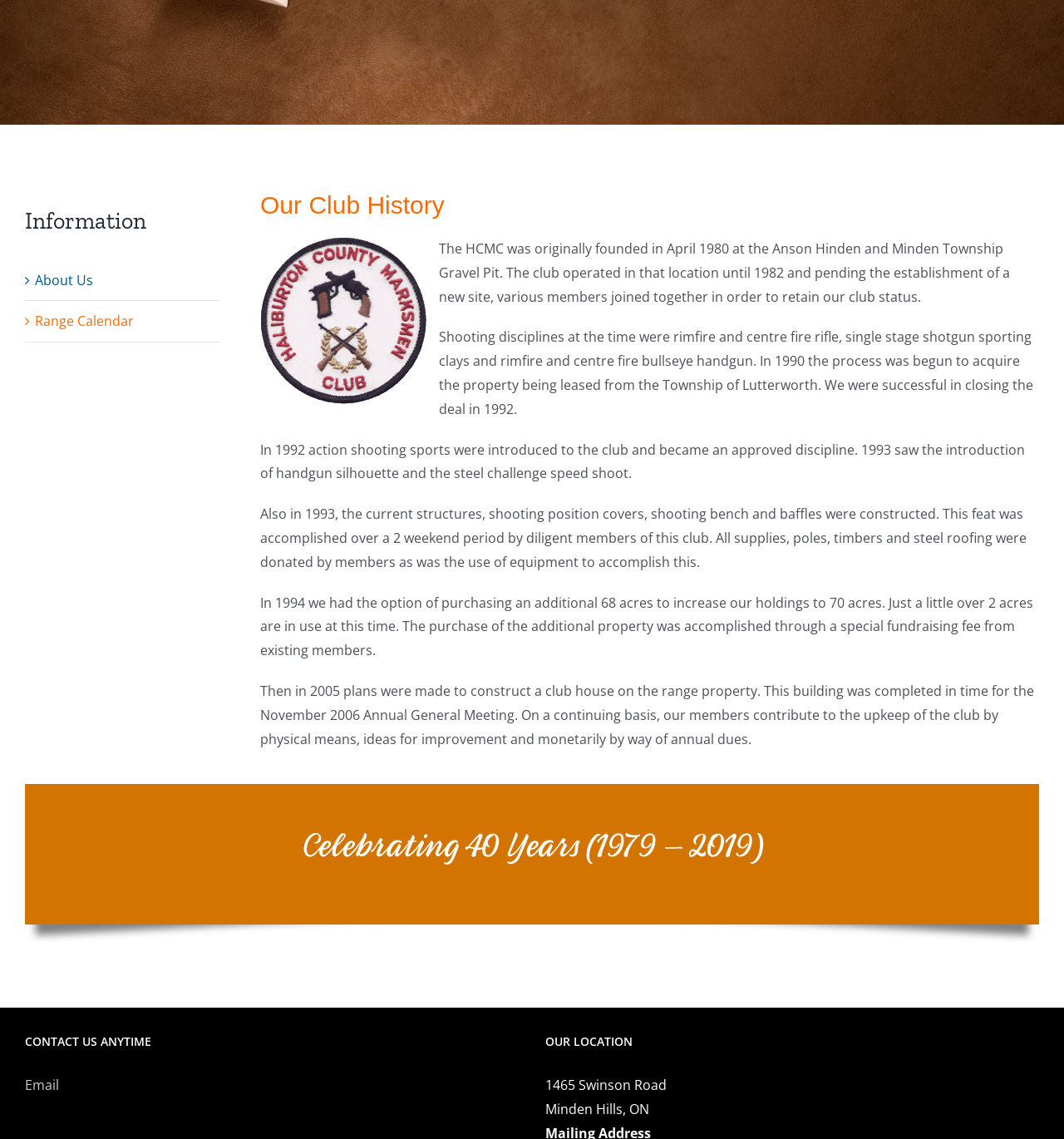Based on the element description Range Calendar, identify the bounding box coordinates for the UI element. The coordinates should be in the format (top-left x, top-left y, bottom-right x, bottom-right y) and within the 0 to 1 range.

[0.033, 0.274, 0.126, 0.29]